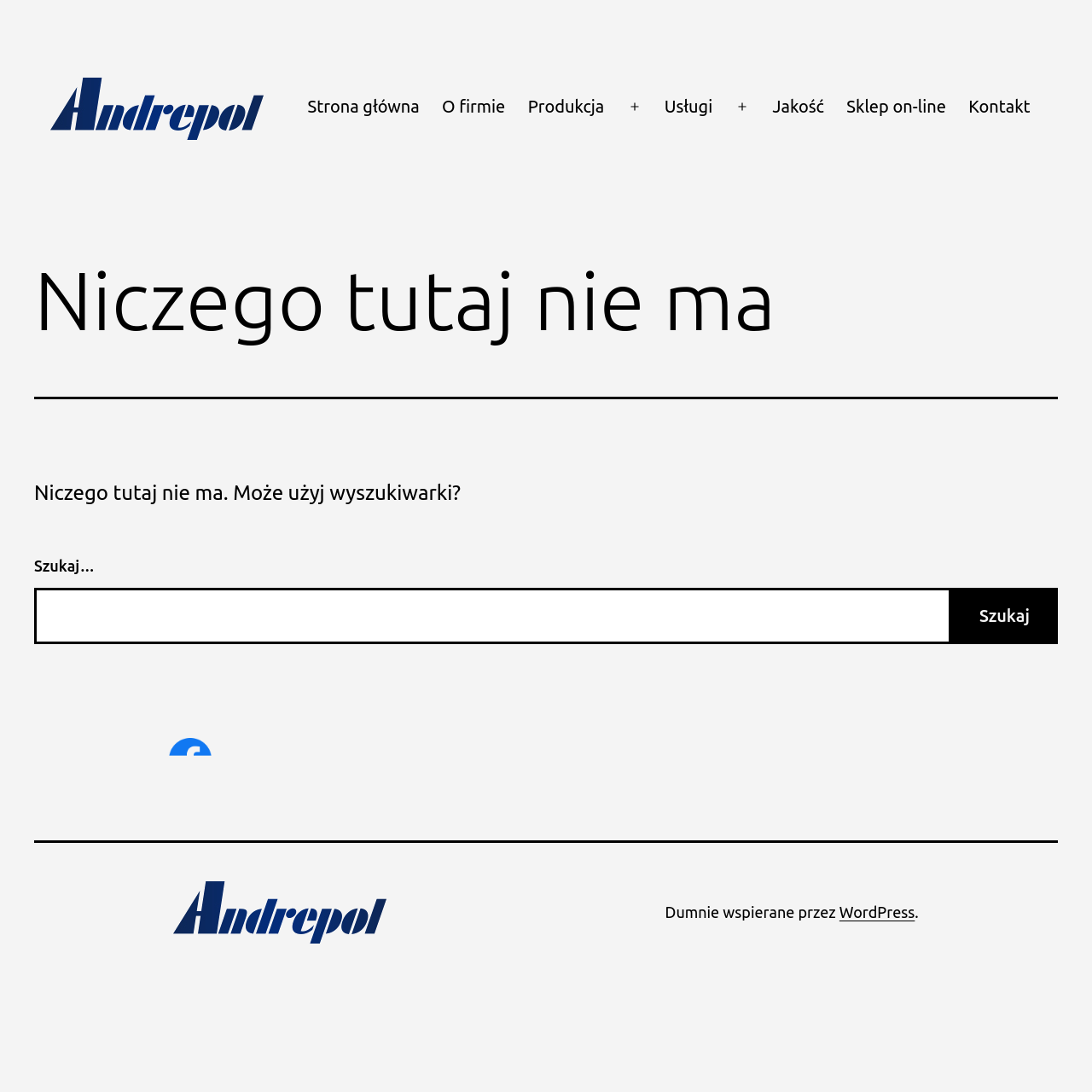Locate the UI element described by parent_node: Szukaj… value="Szukaj" and provide its bounding box coordinates. Use the format (top-left x, top-left y, bottom-right x, bottom-right y) with all values as floating point numbers between 0 and 1.

[0.871, 0.538, 0.969, 0.59]